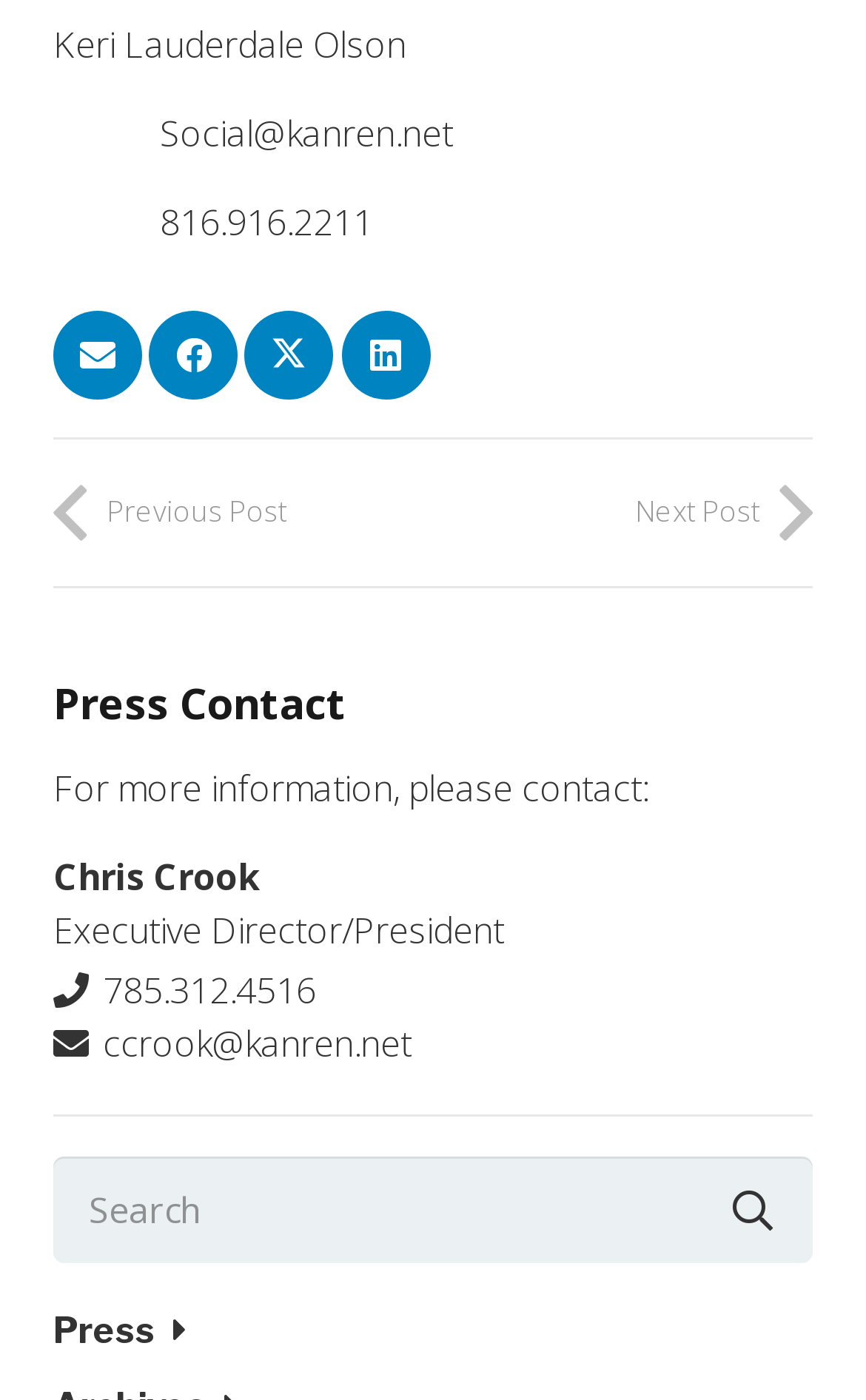Determine the coordinates of the bounding box for the clickable area needed to execute this instruction: "Contact Chris Crook".

[0.062, 0.608, 0.3, 0.643]